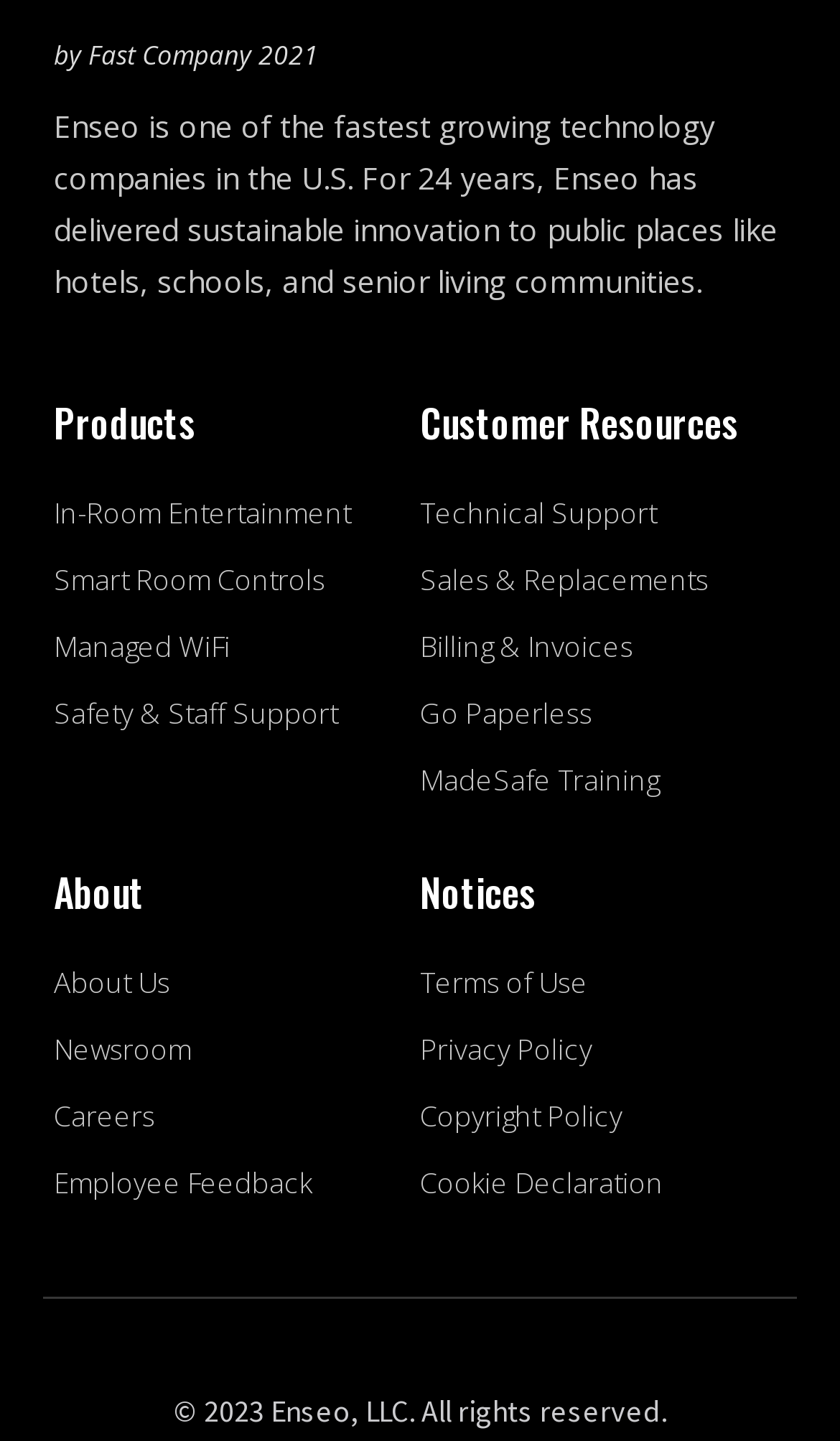Answer the following query with a single word or phrase:
How many sections are there on the webpage?

4